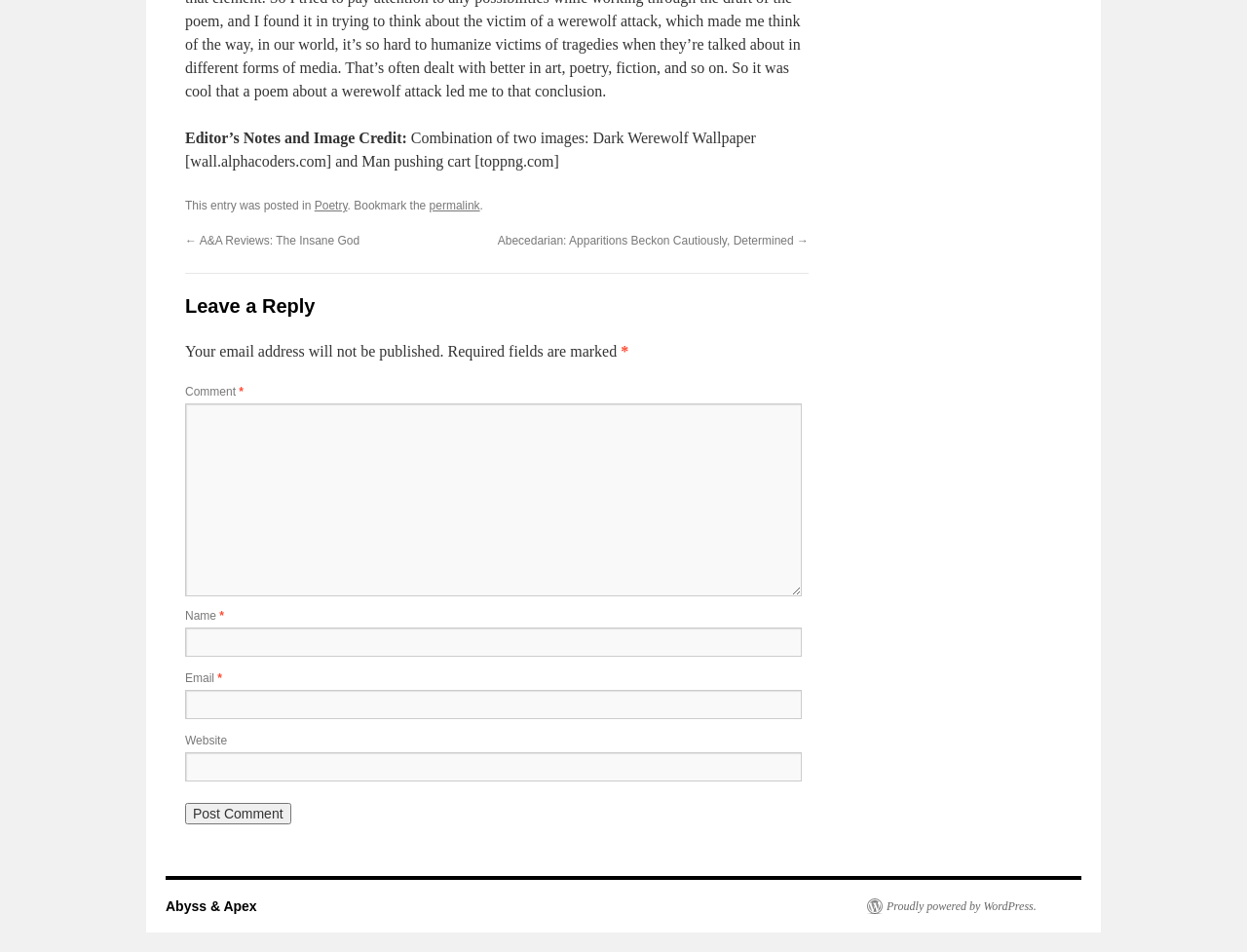Identify the bounding box coordinates of the part that should be clicked to carry out this instruction: "Like the post".

None